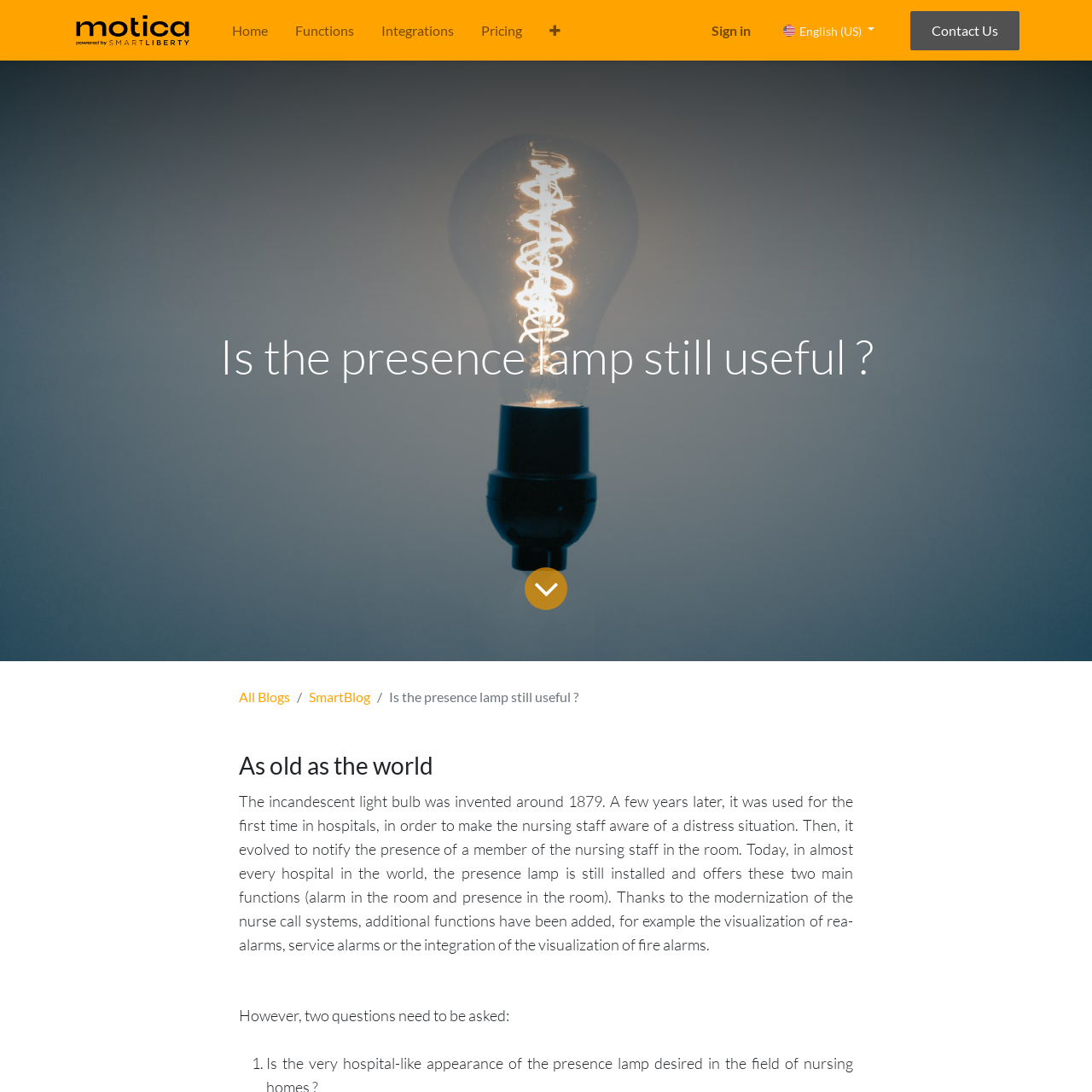Respond with a single word or short phrase to the following question: 
What is the main function of the presence lamp?

alarm and presence